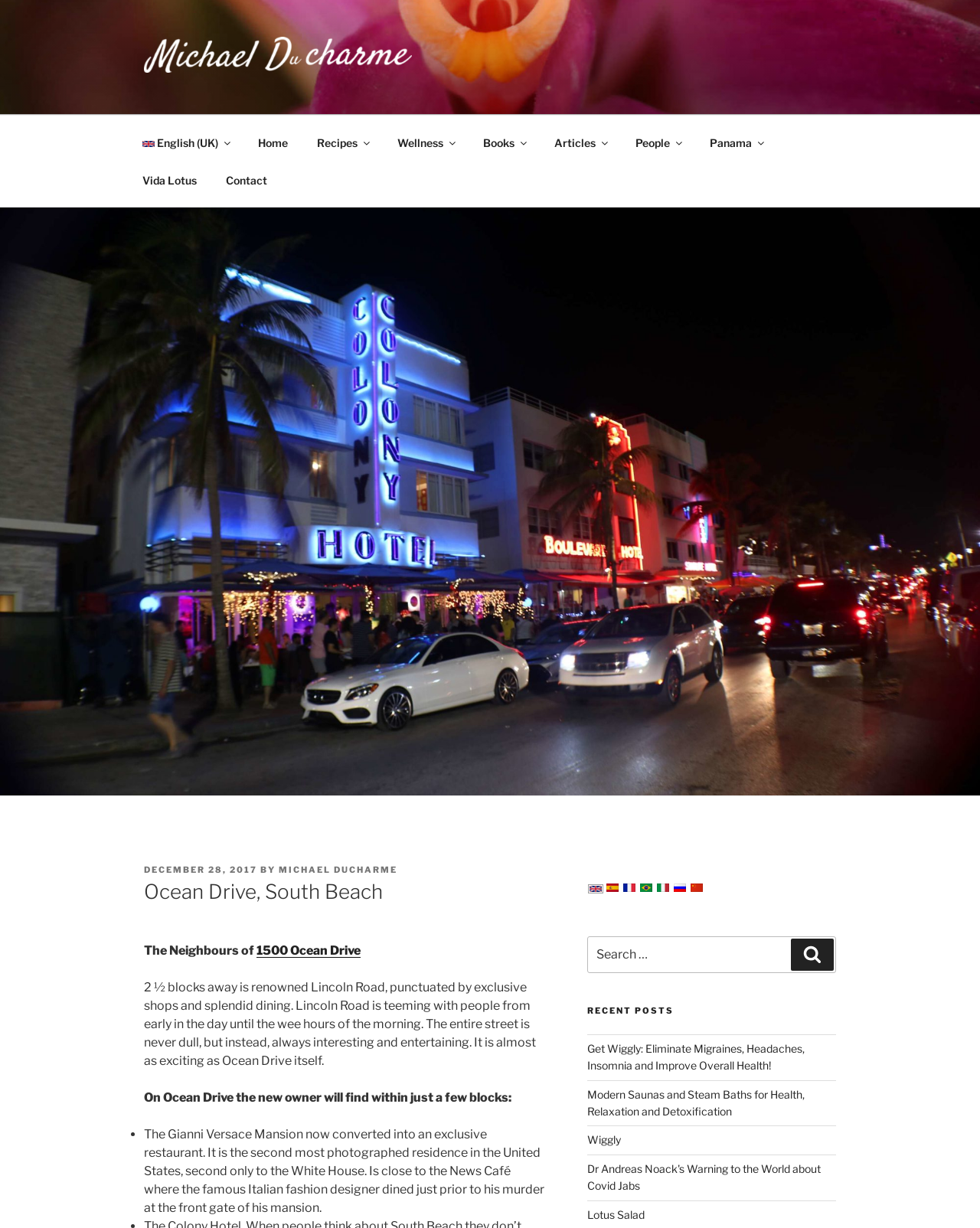Determine the bounding box coordinates of the section I need to click to execute the following instruction: "Read the 'Ocean Drive, South Beach' article". Provide the coordinates as four float numbers between 0 and 1, i.e., [left, top, right, bottom].

[0.147, 0.715, 0.556, 0.738]